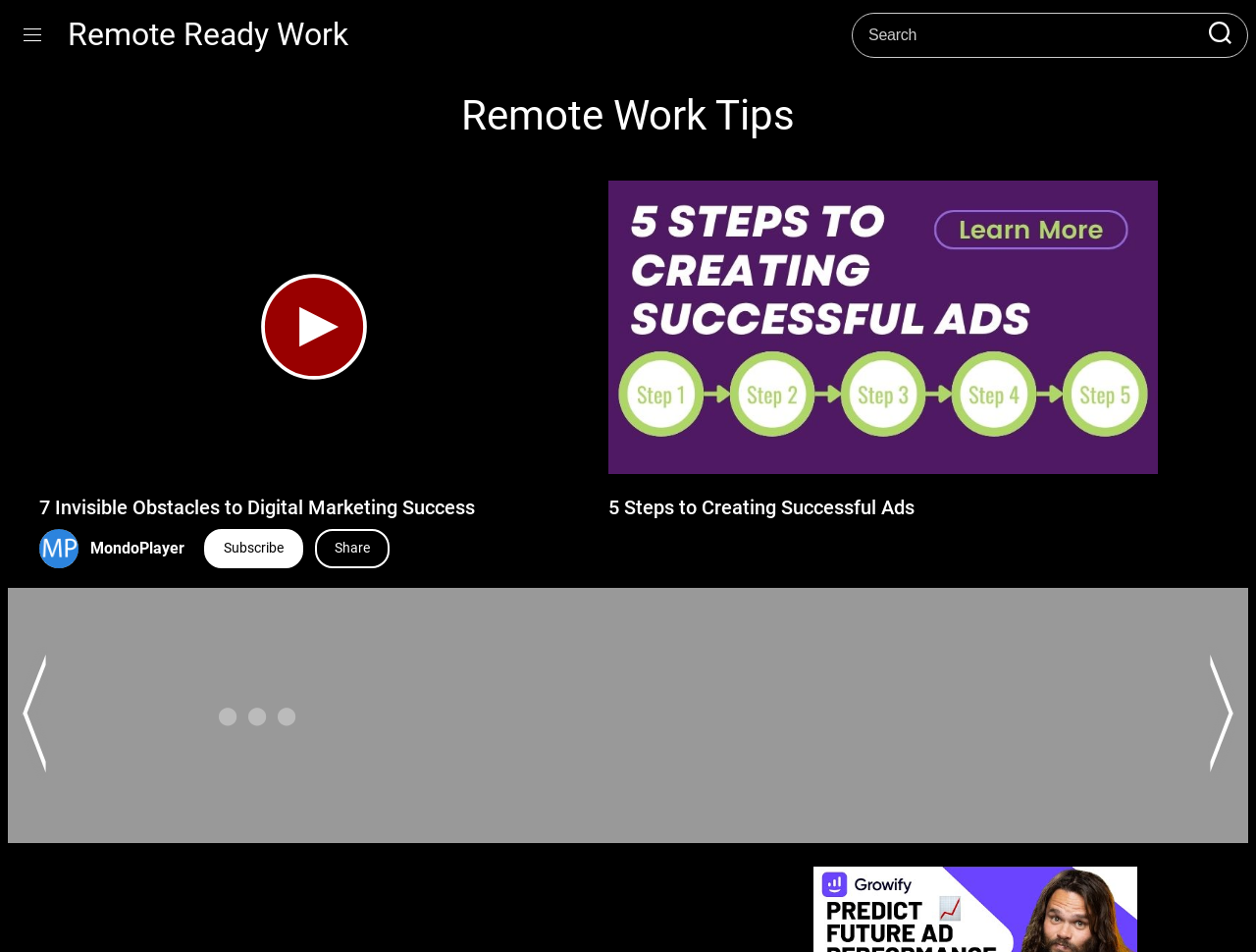Identify the bounding box coordinates of the area you need to click to perform the following instruction: "Visit Remote Ready Work website".

[0.054, 0.017, 0.278, 0.056]